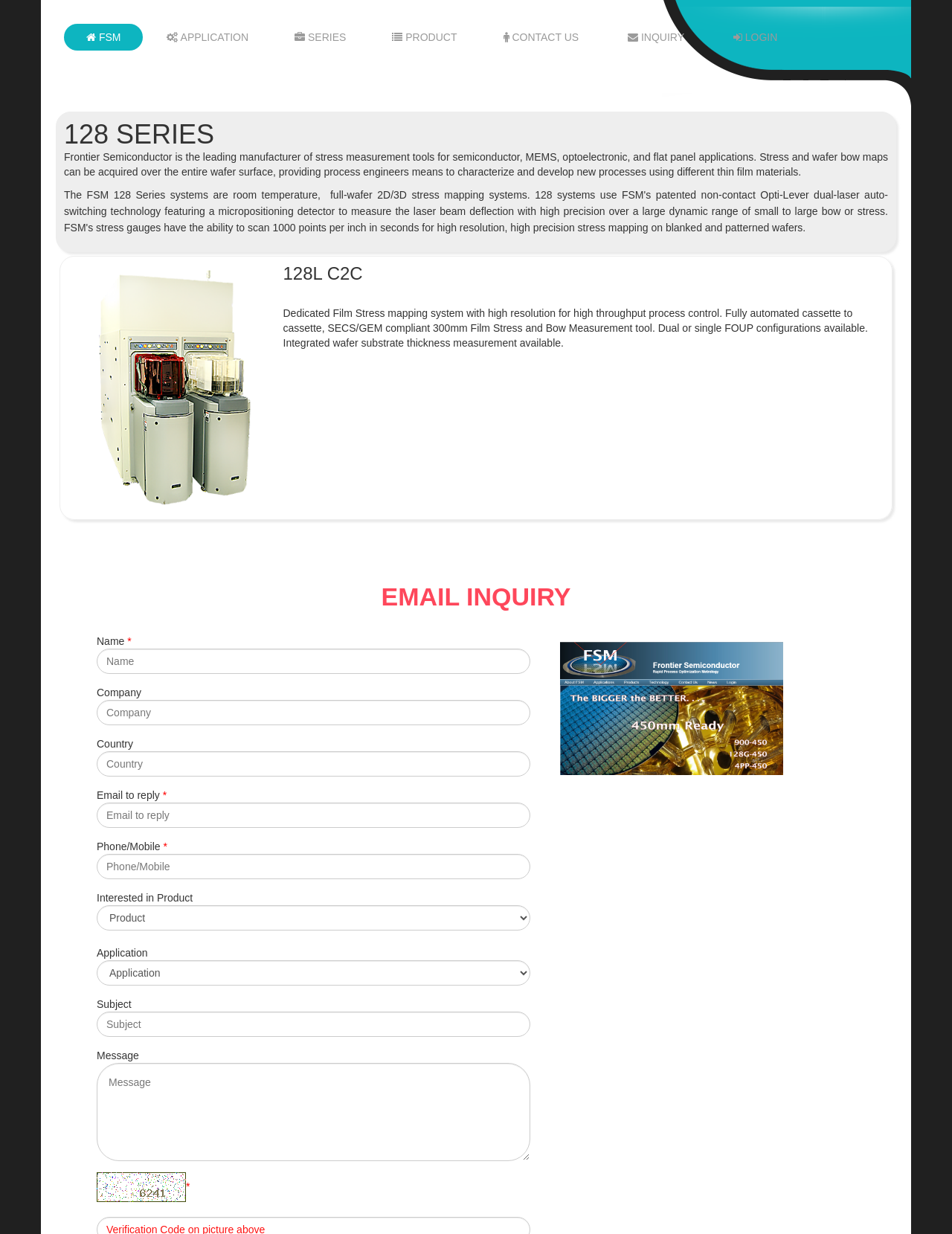What is the first link on the top navigation bar?
Based on the image, answer the question with a single word or brief phrase.

FSM